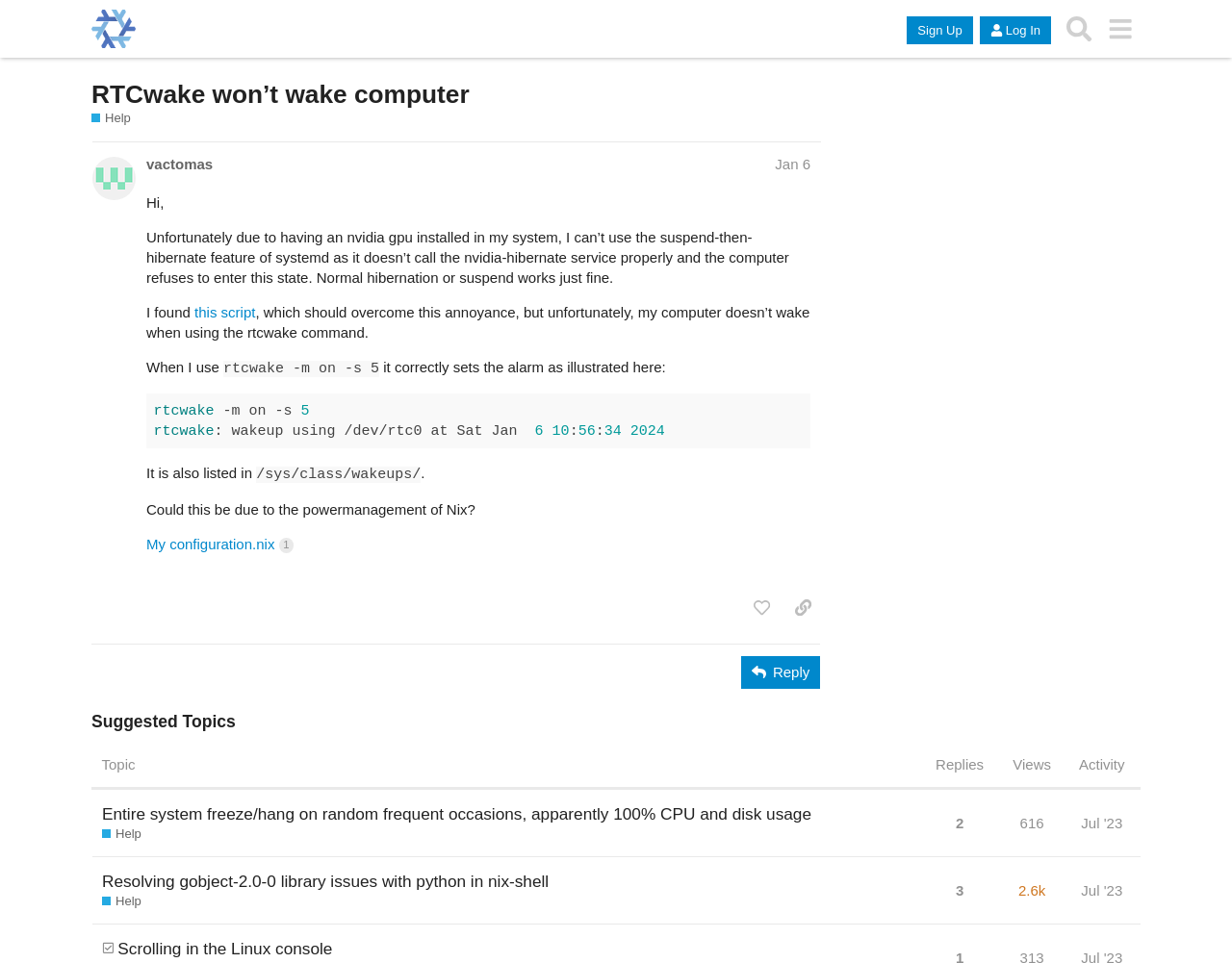Predict the bounding box coordinates for the UI element described as: "RTCwake won’t wake computer". The coordinates should be four float numbers between 0 and 1, presented as [left, top, right, bottom].

[0.074, 0.082, 0.381, 0.112]